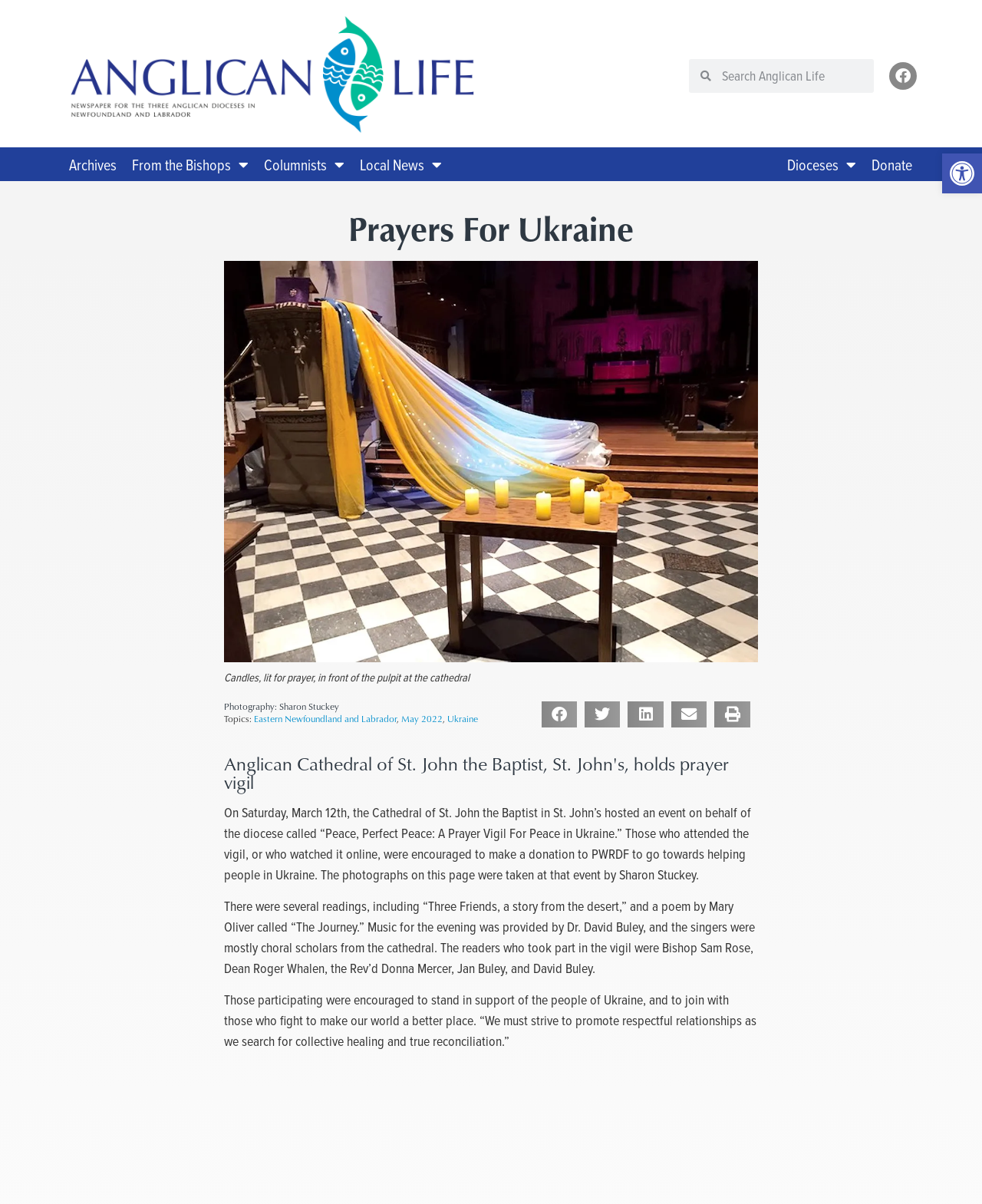Answer the question with a single word or phrase: 
What was the purpose of the vigil?

To support people in Ukraine